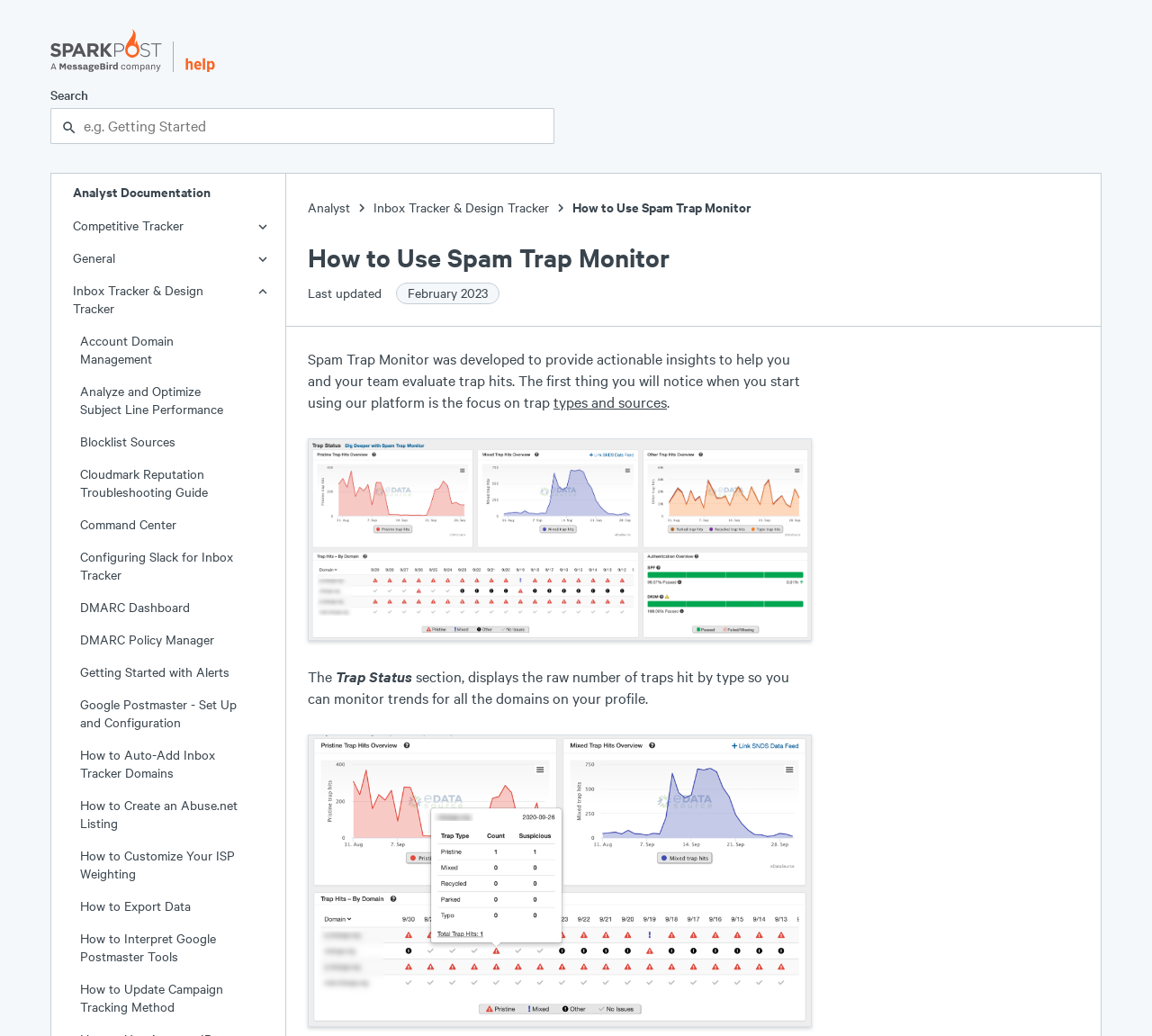Generate the text content of the main headline of the webpage.

How to Use Spam Trap Monitor